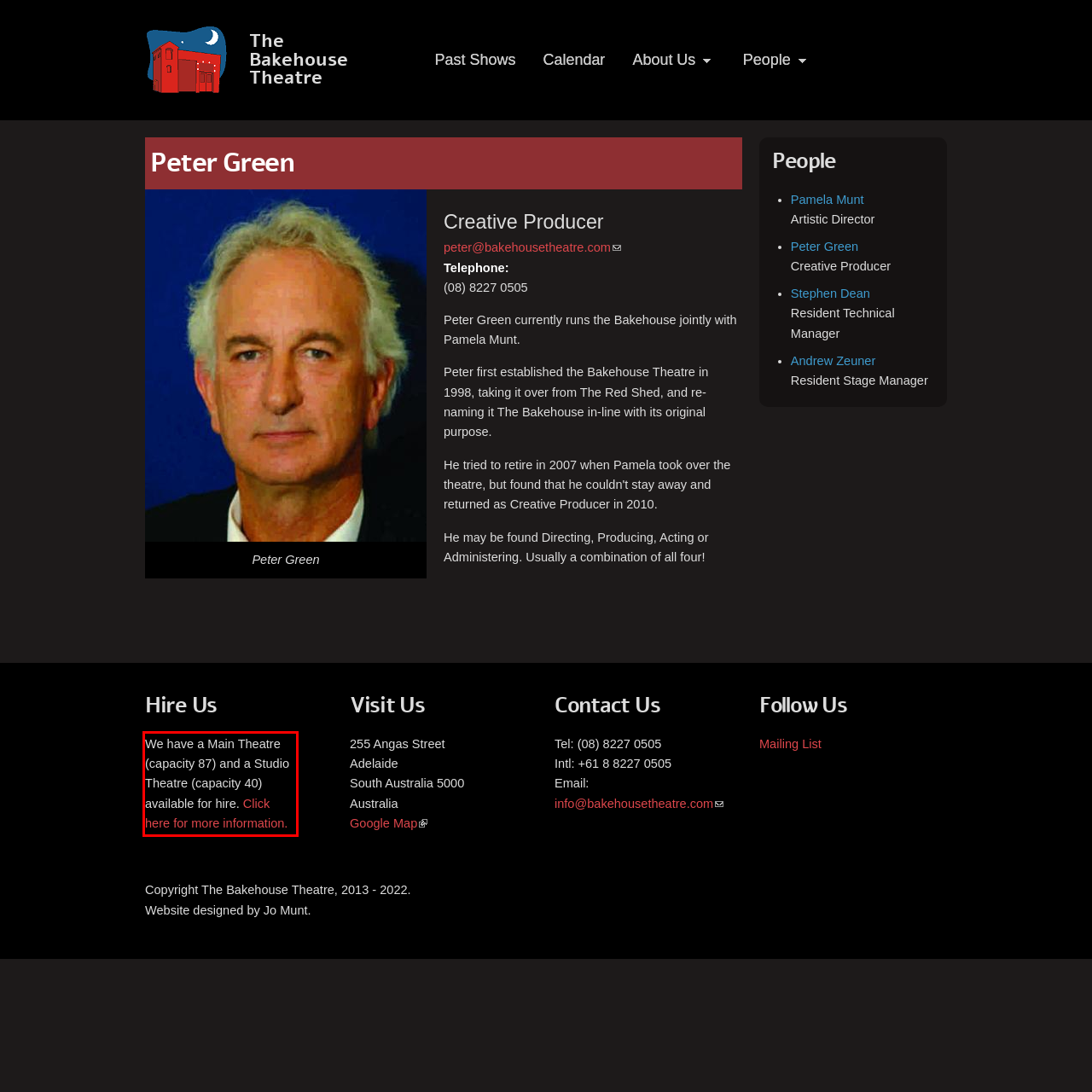By examining the provided screenshot of a webpage, recognize the text within the red bounding box and generate its text content.

We have a Main Theatre (capacity 87) and a Studio Theatre (capacity 40) available for hire. Click here for more information.